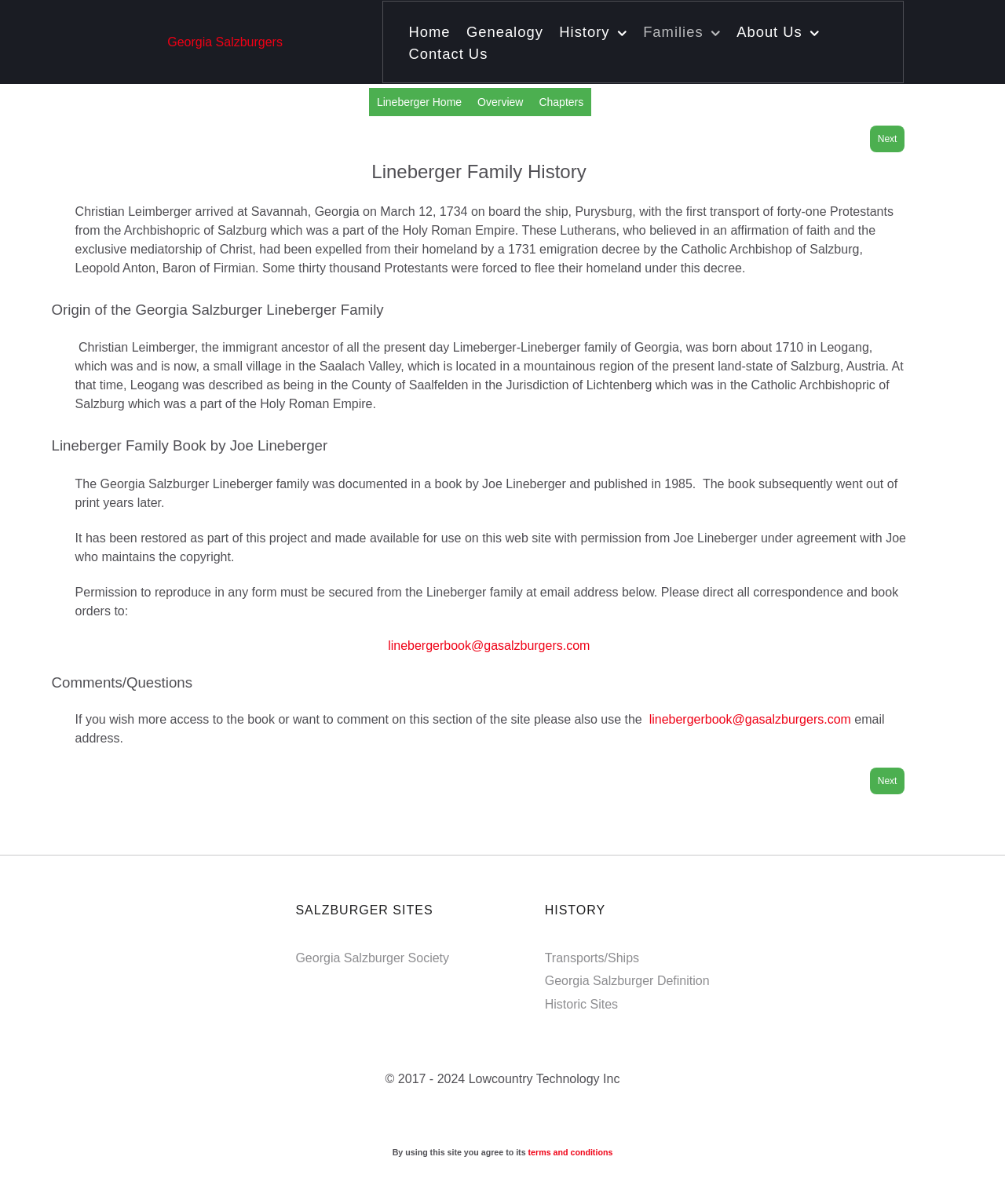Construct a thorough caption encompassing all aspects of the webpage.

The webpage is about the Lineberger Family and their history as Georgia Salzburgers. At the top, there are several links to navigate to different sections of the website, including "Home", "Genealogy", "History", "Families", "About Us", and "Contact Us". Below these links, there are two buttons, "Lineberger Home" and "Overview", followed by a series of buttons labeled "Chapters" and "Next".

The main content of the webpage is a historical text about Christian Leimberger, the immigrant ancestor of the Lineberger family, who arrived in Georgia in 1734. The text describes his origins in Leogang, Austria, and his journey to America. There are also sections about the Lineberger family book written by Joe Lineberger and published in 1985, which has been restored and made available on the website.

On the right side of the page, there are links to other Salzburger sites, including the Georgia Salzburger Society, as well as links to historical topics such as transports and ships, Georgia Salzburger definition, and historic sites. At the bottom of the page, there is a copyright notice and a statement about the terms and conditions of using the website.